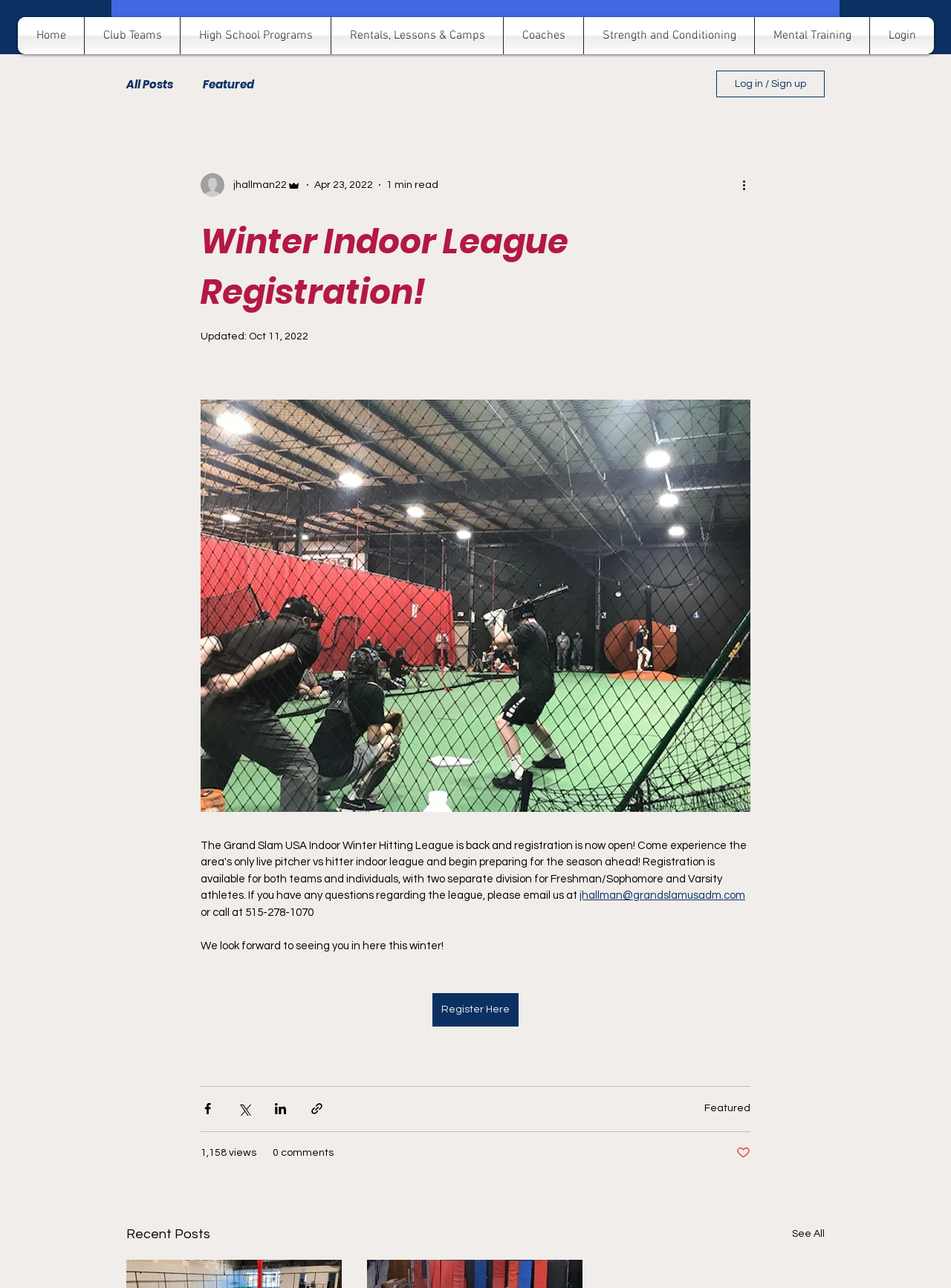How many minutes does it take to read the article?
Provide a detailed answer to the question, using the image to inform your response.

I found the answer by looking at the generic text '1 min read' which is located below the writer's picture and above the article content.